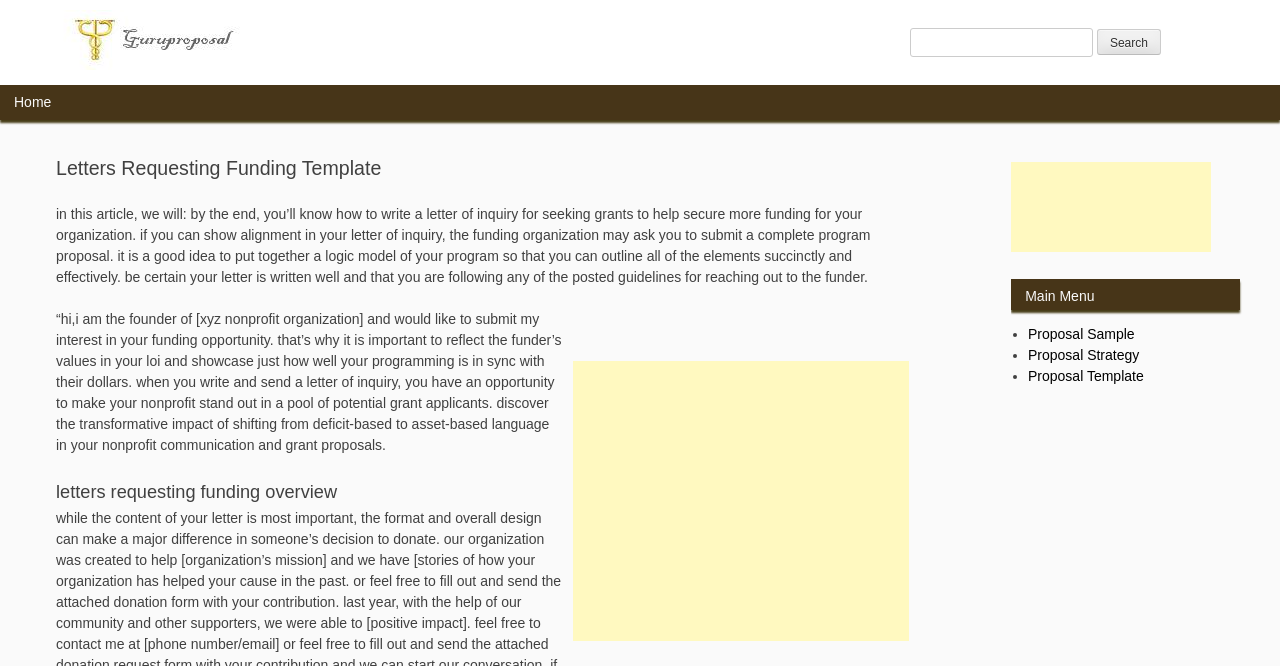Reply to the question with a single word or phrase:
What is the purpose of the letter of inquiry?

Seeking grants